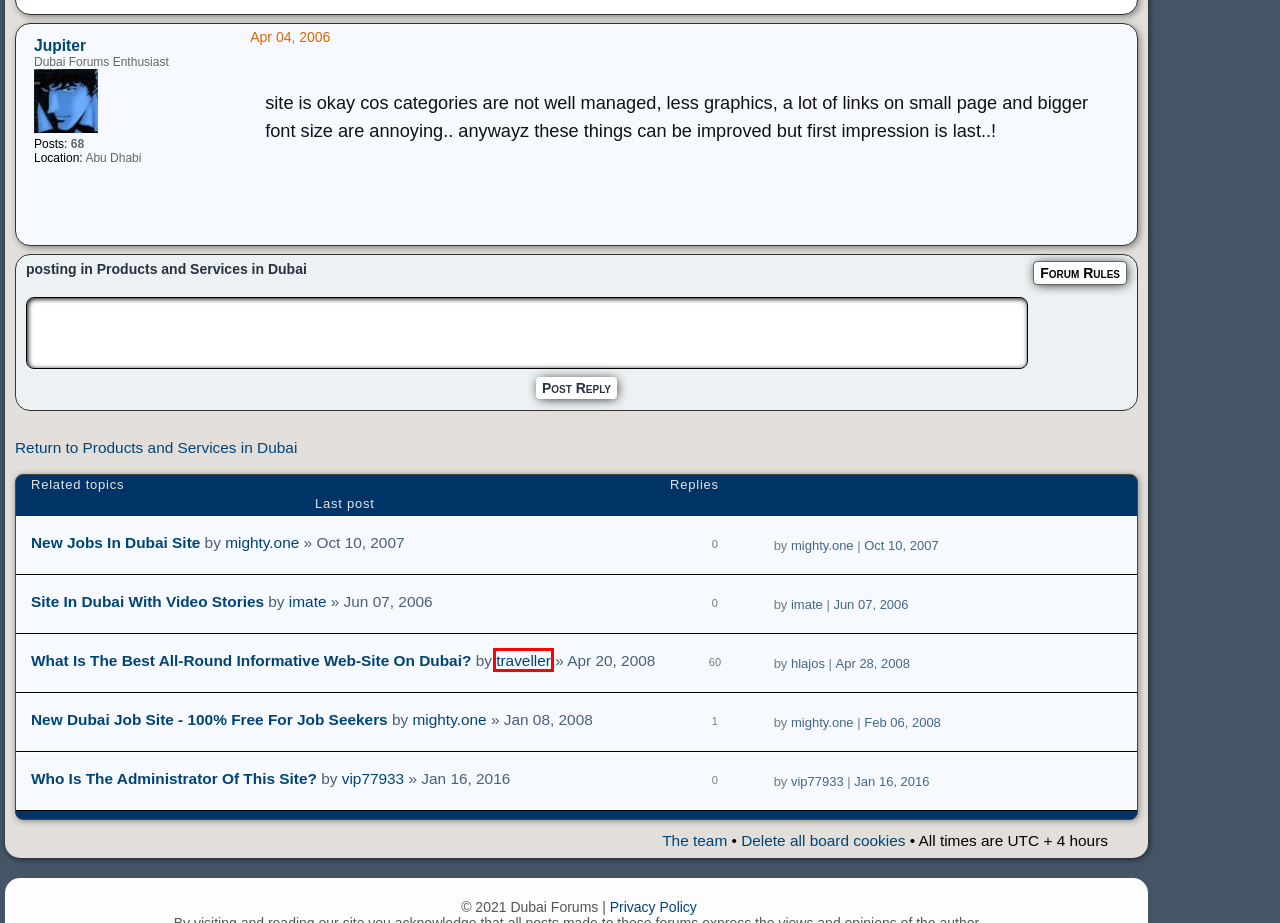You are given a screenshot of a webpage with a red rectangle bounding box around a UI element. Select the webpage description that best matches the new webpage after clicking the element in the bounding box. Here are the candidates:
A. What Is The Best All-round Informative Web-site On Dubai? - Page 3
B. Site In Dubai With Video Stories
C. New Dubai Job Site - 100% Free For Job Seekers
D. Viewing profile - hlajos - Dubai Forums
E. New Jobs In Dubai Site - Products and Services in Dubai
F. Viewing profile - traveller - Dubai Forums
G. Viewing profile - vip77933 - Dubai Forums
H. Who Is The Administrator Of This Site? - Dubai Forums

F